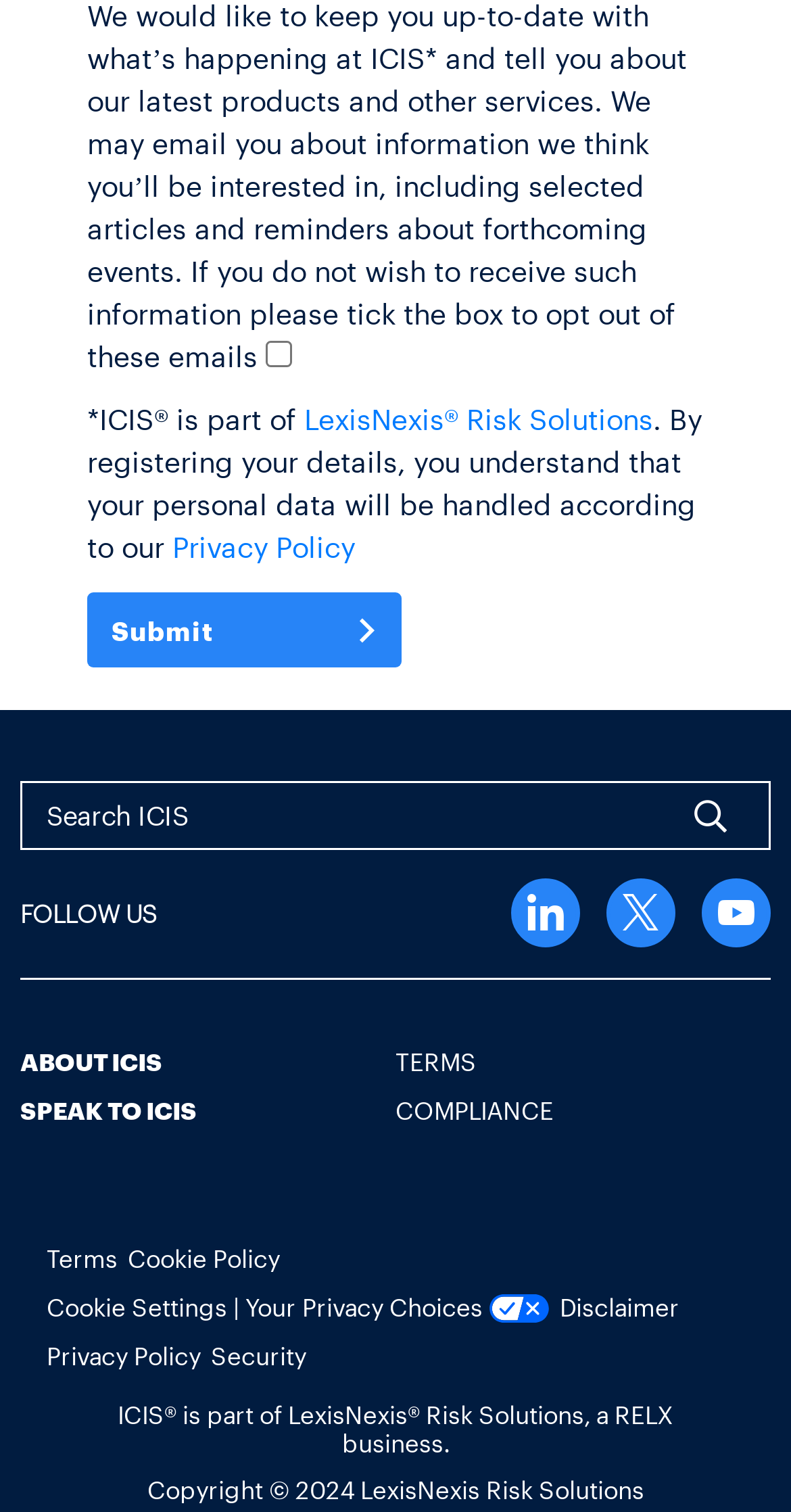What is the purpose of the checkbox at the top?
Based on the visual content, answer with a single word or a brief phrase.

To agree to terms